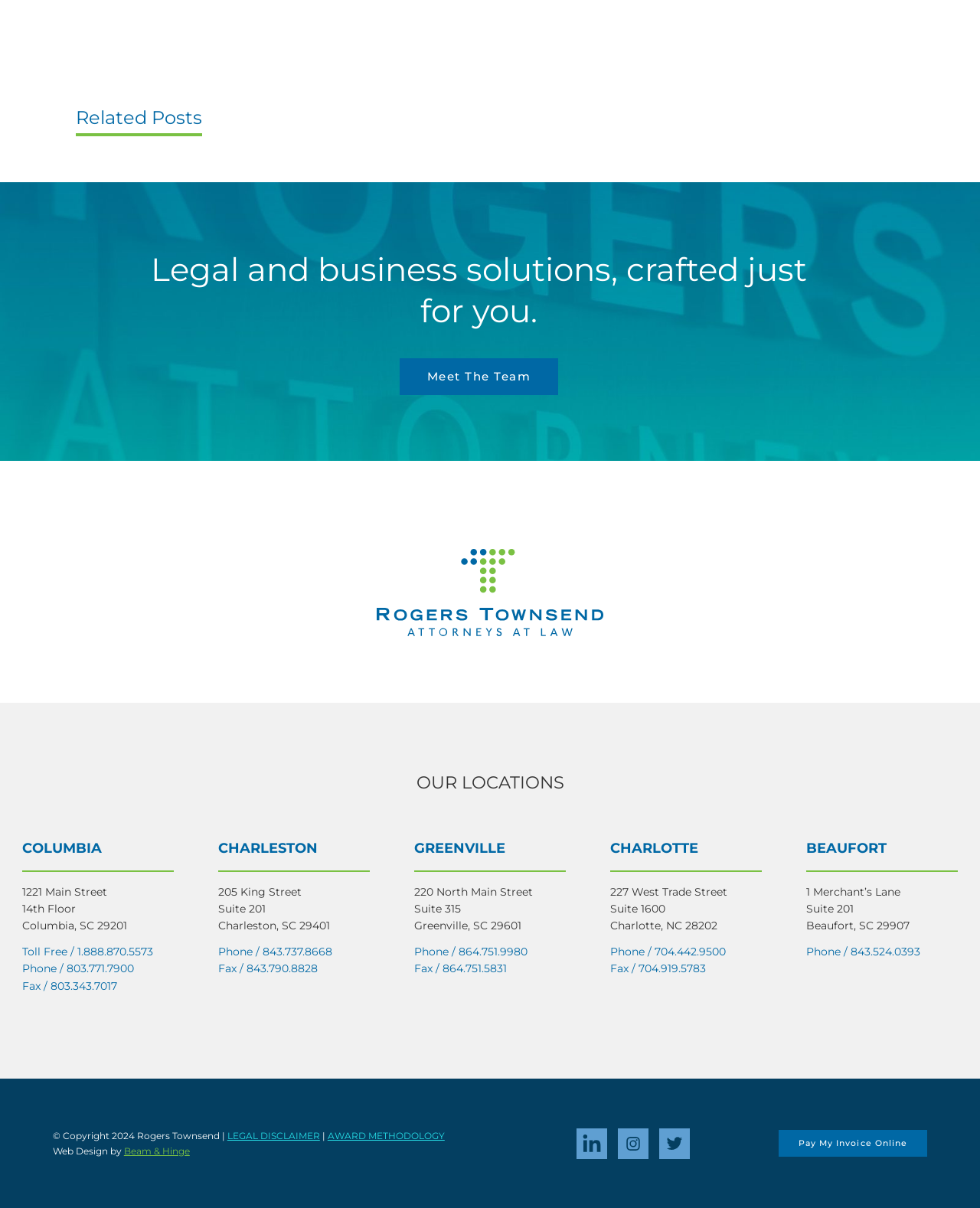Predict the bounding box of the UI element that fits this description: "Meet The Team".

[0.408, 0.296, 0.57, 0.327]